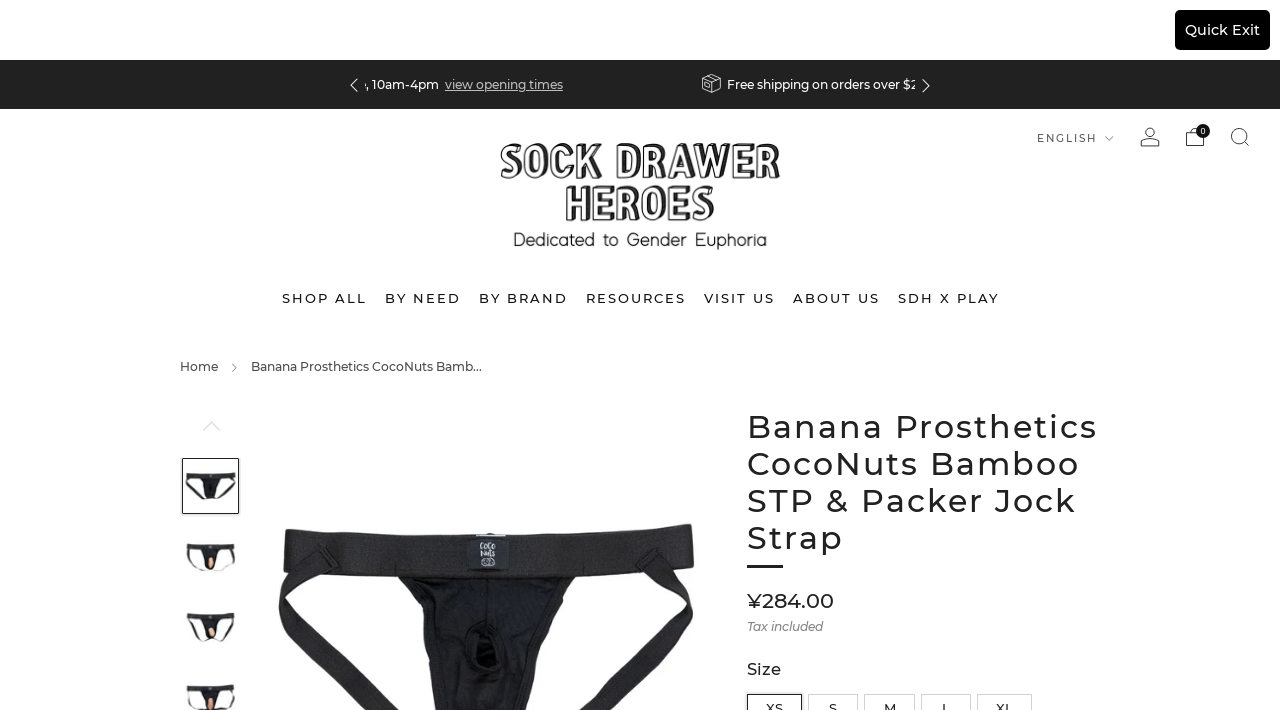Convey a detailed summary of the webpage, mentioning all key elements.

This webpage is an e-commerce page for Sock Drawer Heroes, an online store selling CocoNuts Bamboo STP and Packer packing underwear for FTM (Female to Male) packing and strap-on sex needs. 

At the top right corner, there is a "Quick Exit" link. Below it, there are navigation buttons "Previous" and "Next" for browsing products. 

On the left side, there is a list item "2/4" indicating the current product page. Below it, there are three links: "learn more", "shop binders", and a promotional message "Watch us on Shark Tank Australia". 

In the center, the Sock Drawer Heroes logo is displayed, along with a disclosure triangle for "SHOP ALL", "BY NEED", "BY BRAND", "RESOURCES", "VISIT US", and "ABOUT US" categories. 

On the right side, there are links to "SDH X PLAY", a language selection dropdown, a cart link, and a search link. 

Below the navigation section, there is a breadcrumb navigation bar showing the current product category. 

The main content area displays a product image gallery with three images of the CocoNuts Bamboo STP and Packer Jock Strap. Below the gallery, there is a product heading, followed by the regular price, tax information, and a size selection section with radio buttons for XS, S, M, L, and XL sizes.